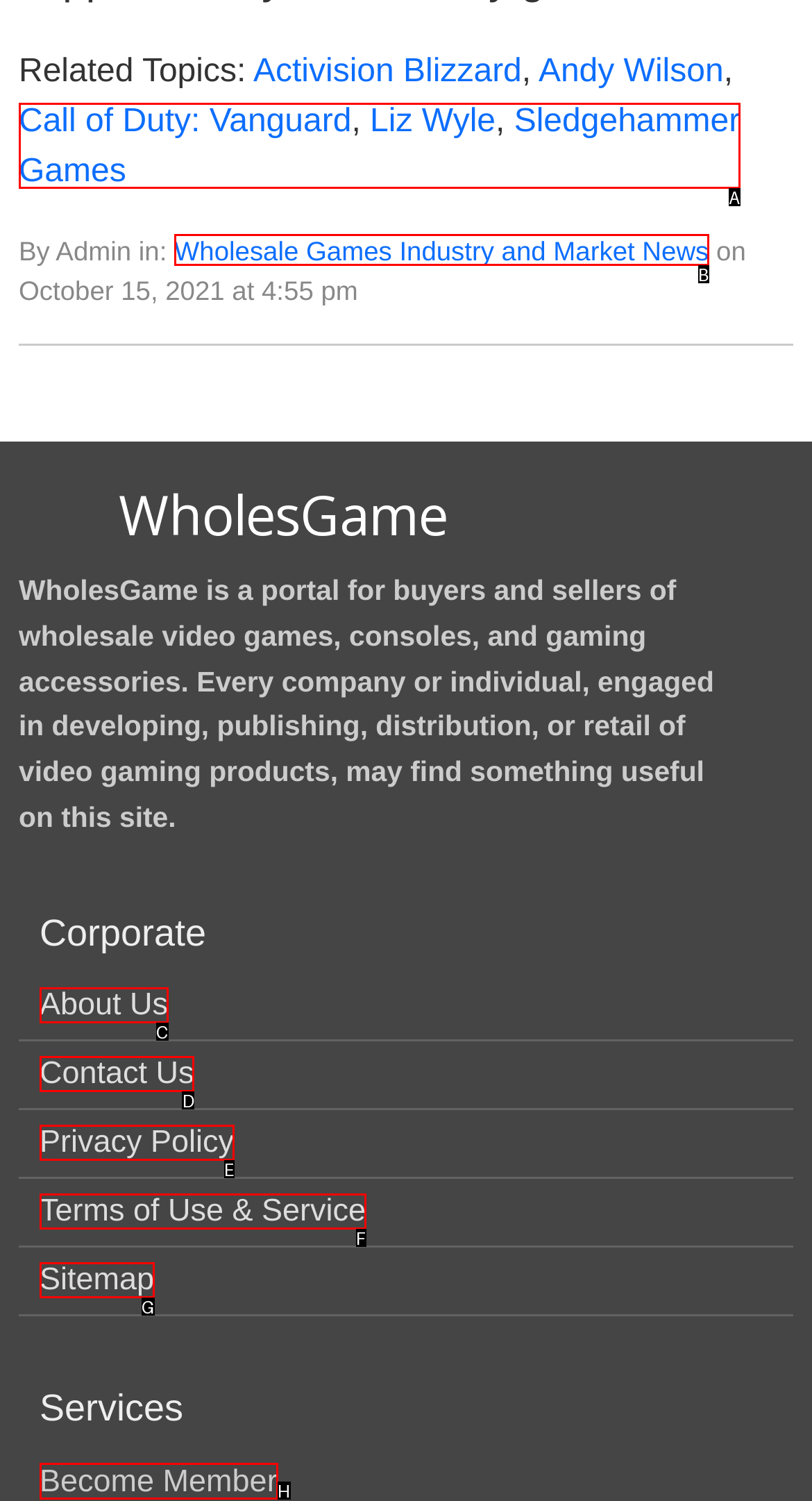Identify the HTML element that should be clicked to accomplish the task: Become a member
Provide the option's letter from the given choices.

H